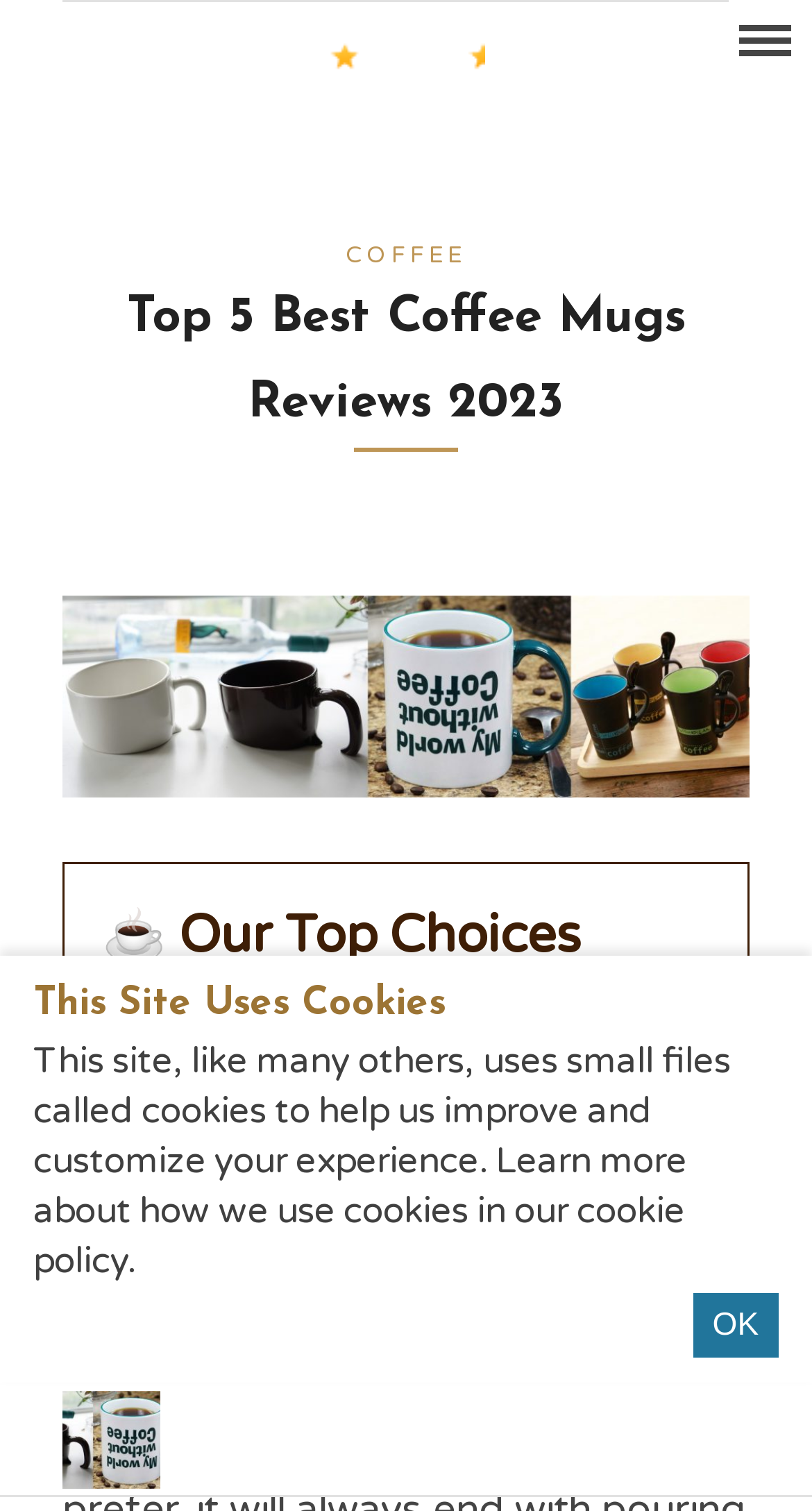Please extract the title of the webpage.

Top 5 Best Coffee Mugs Reviews 2023